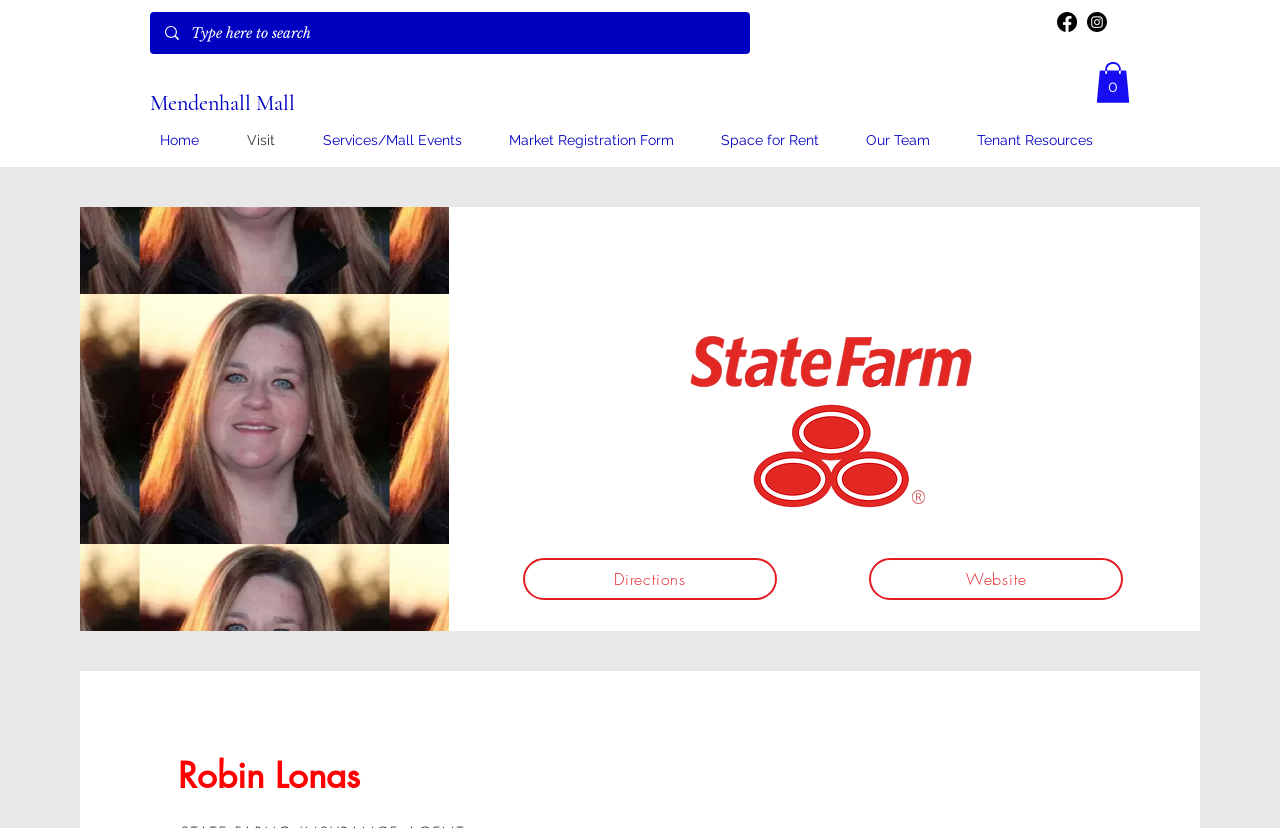How many navigation links are there?
Based on the screenshot, provide a one-word or short-phrase response.

7